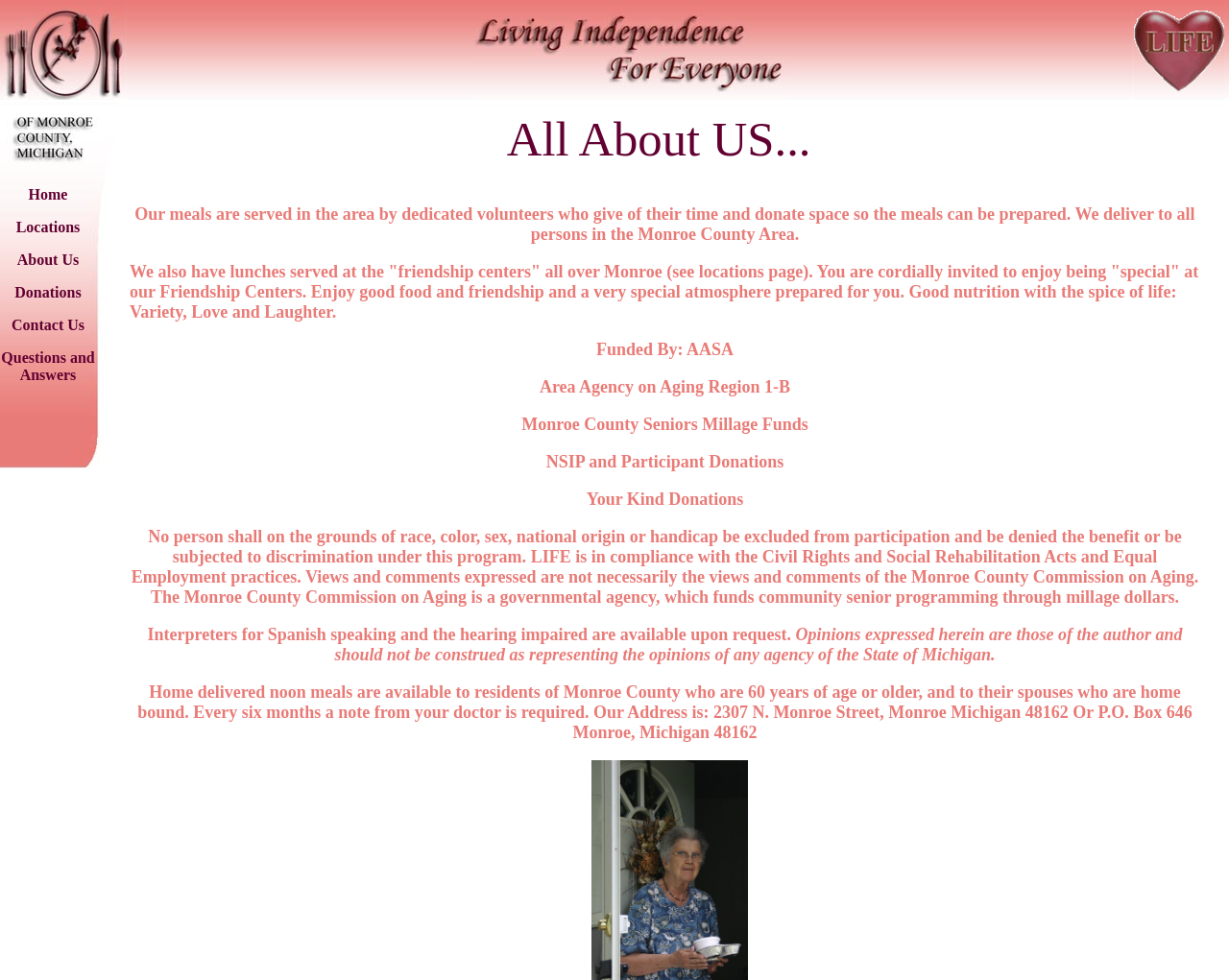How many links are in the menu?
Please provide a single word or phrase as your answer based on the screenshot.

6